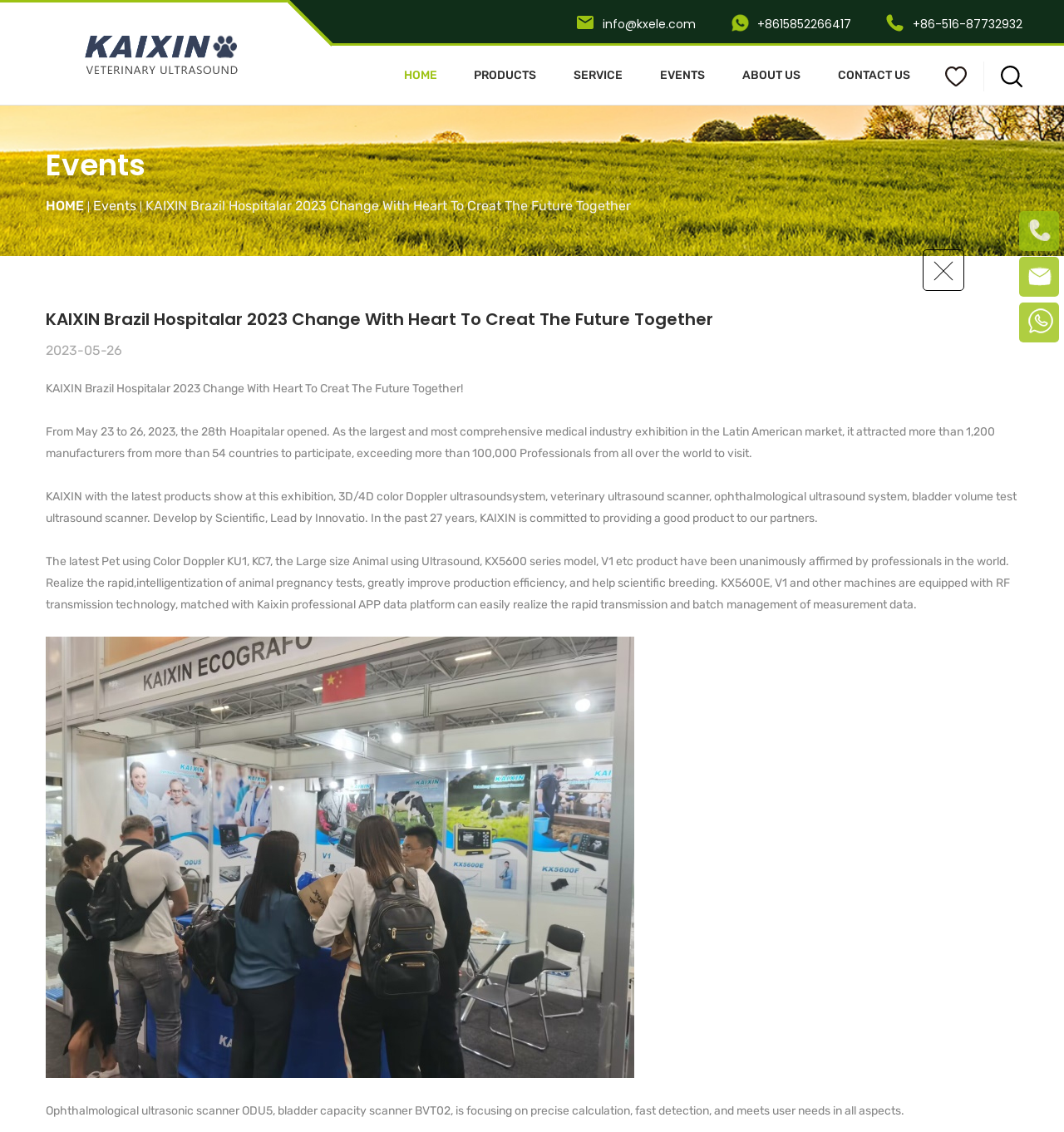Respond to the following question using a concise word or phrase: 
What is the company name displayed on the top left?

OXSON